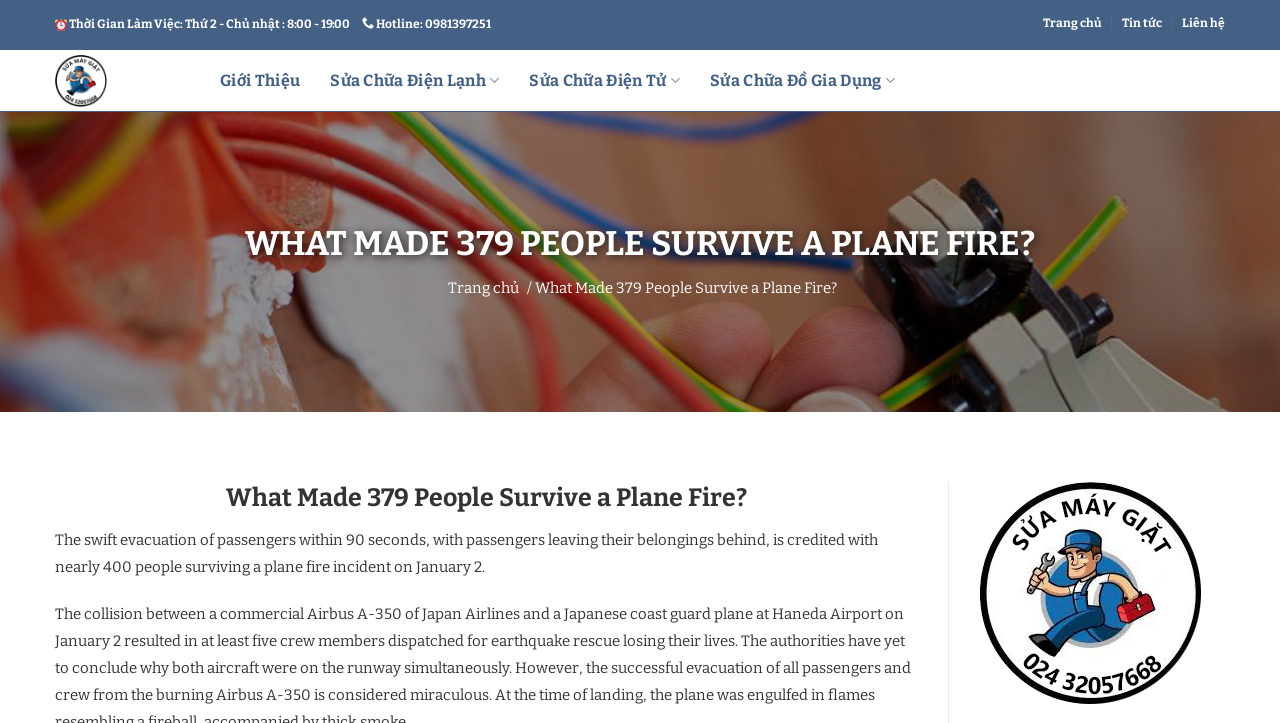What is the business hours of the service?
With the help of the image, please provide a detailed response to the question.

The static text 'Thời Gian Làm Việc: Thứ 2 - Chủ nhật : 8:00 - 19:00' indicates the business hours of the service, which is from 8:00 to 19:00 from Monday to Sunday.